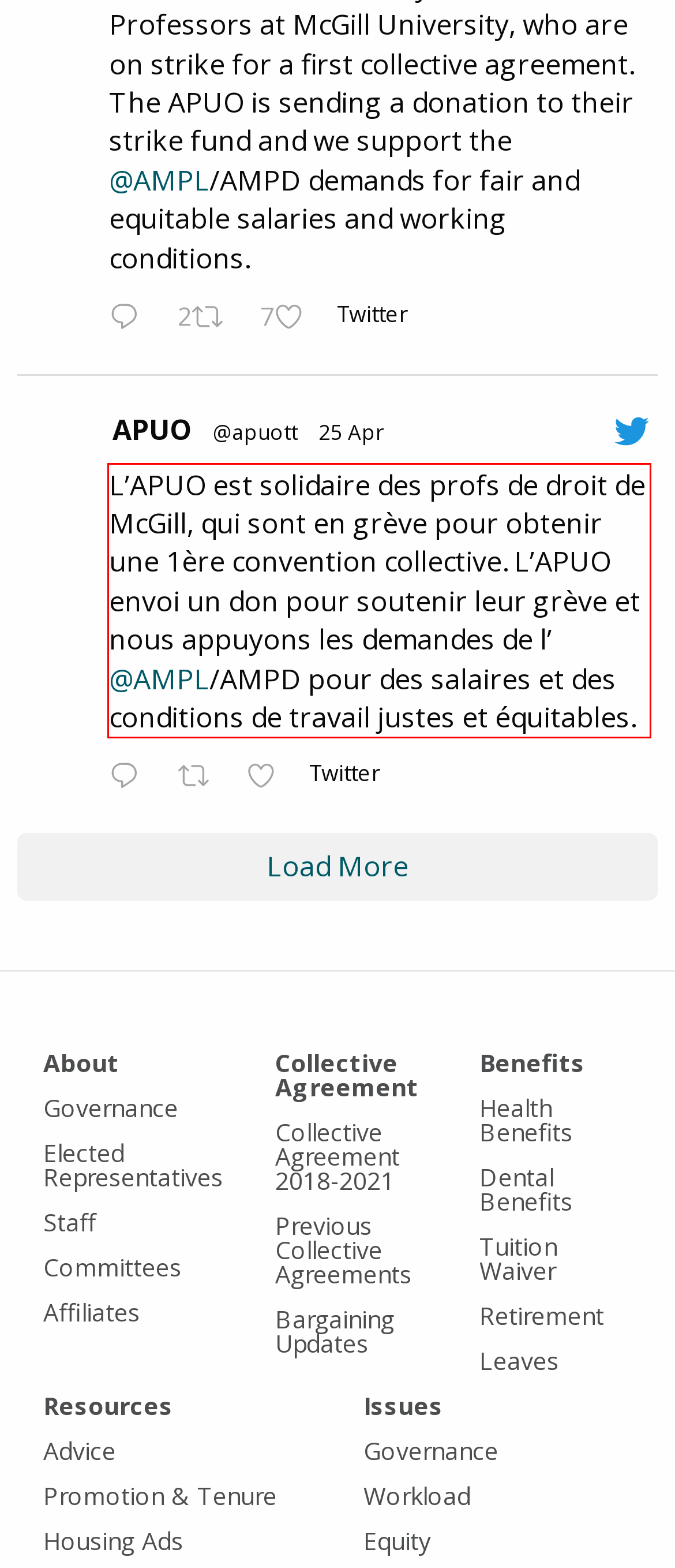From the screenshot of the webpage, locate the red bounding box and extract the text contained within that area.

L’APUO est solidaire des profs de droit de McGill, qui sont en grève pour obtenir une 1ère convention collective. L’APUO envoi un don pour soutenir leur grève et nous appuyons les demandes de l’ @AMPL/AMPD pour des salaires et des conditions de travail justes et équitables.